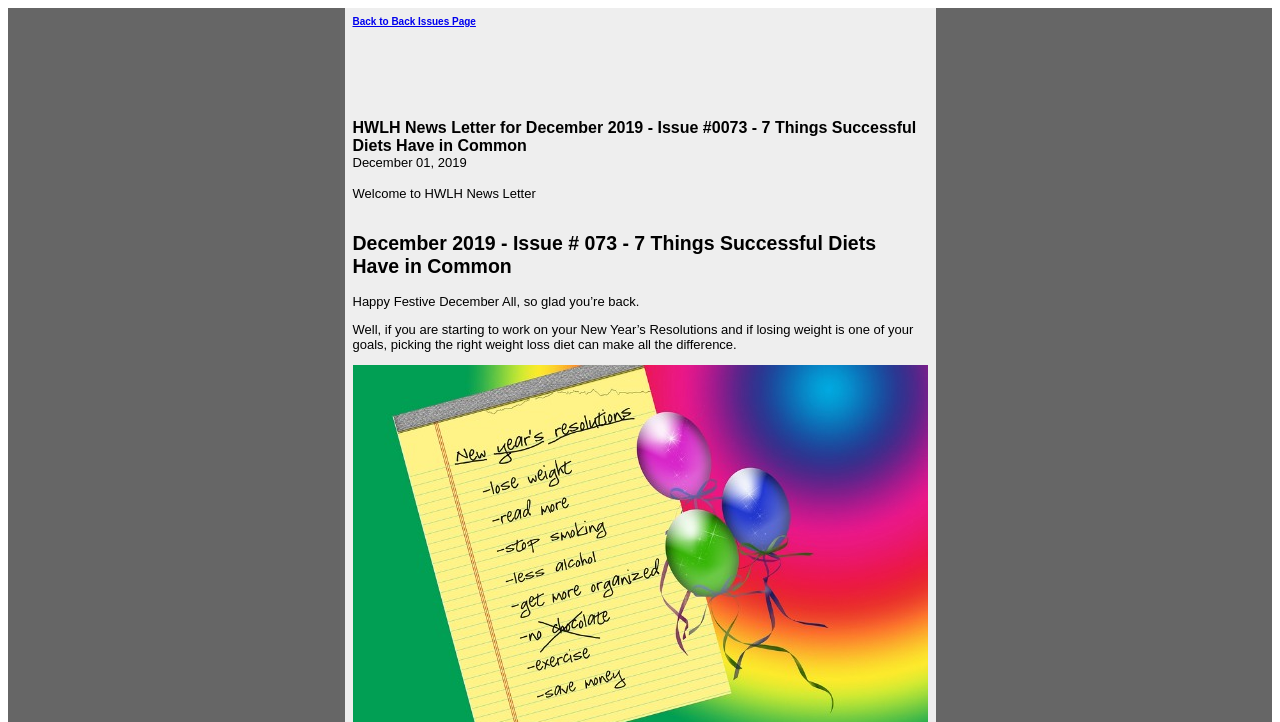What is the purpose of the newsletter?
Look at the screenshot and provide an in-depth answer.

I inferred the purpose by reading the text 'if losing weight is one of your goals, picking the right weight loss diet can make all the difference' and the heading '7 Things Successful Diets Have in Common', which suggests the newsletter is providing advice on weight loss.